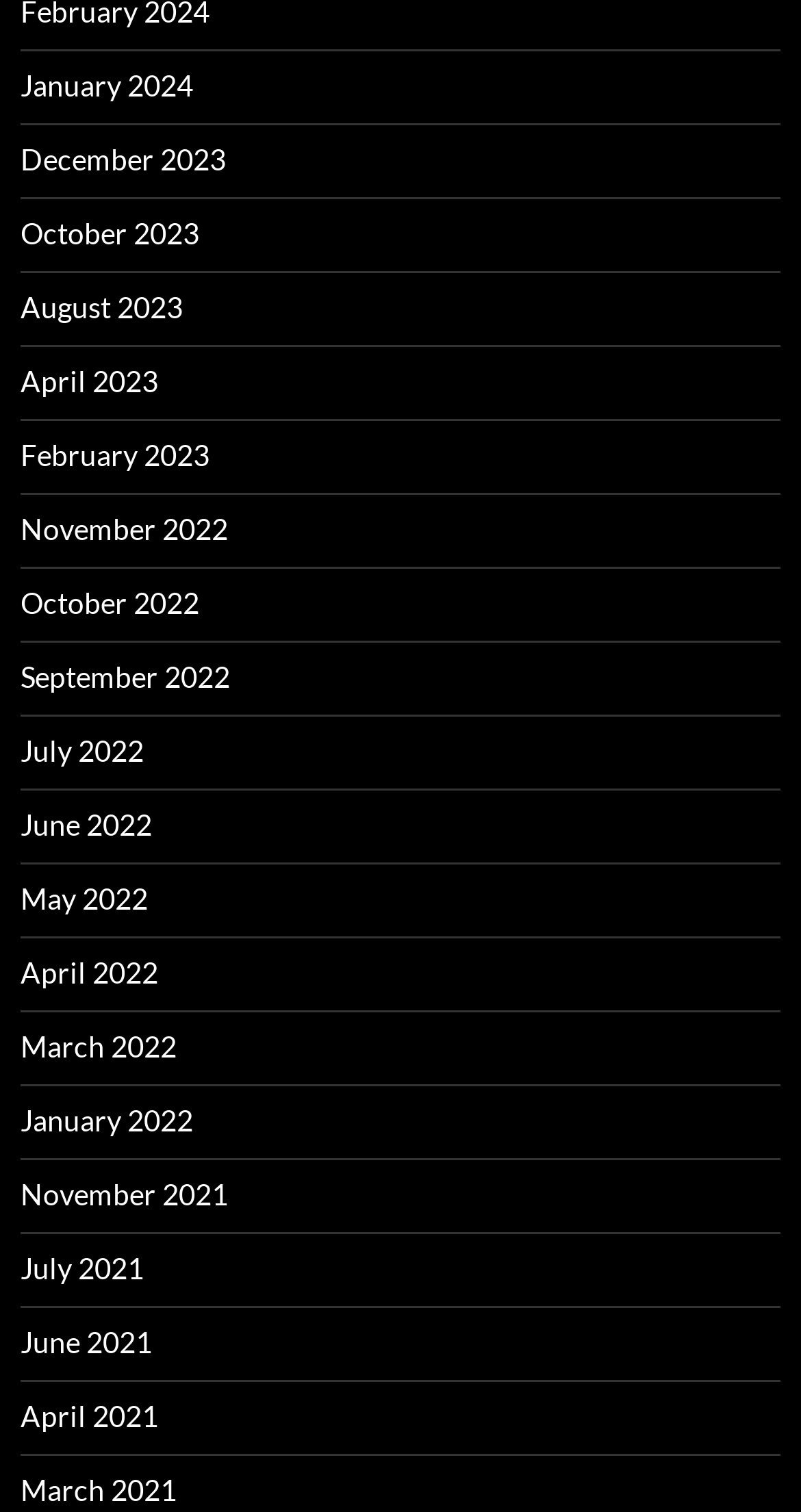Please mark the bounding box coordinates of the area that should be clicked to carry out the instruction: "Check August 2023".

[0.026, 0.192, 0.228, 0.215]